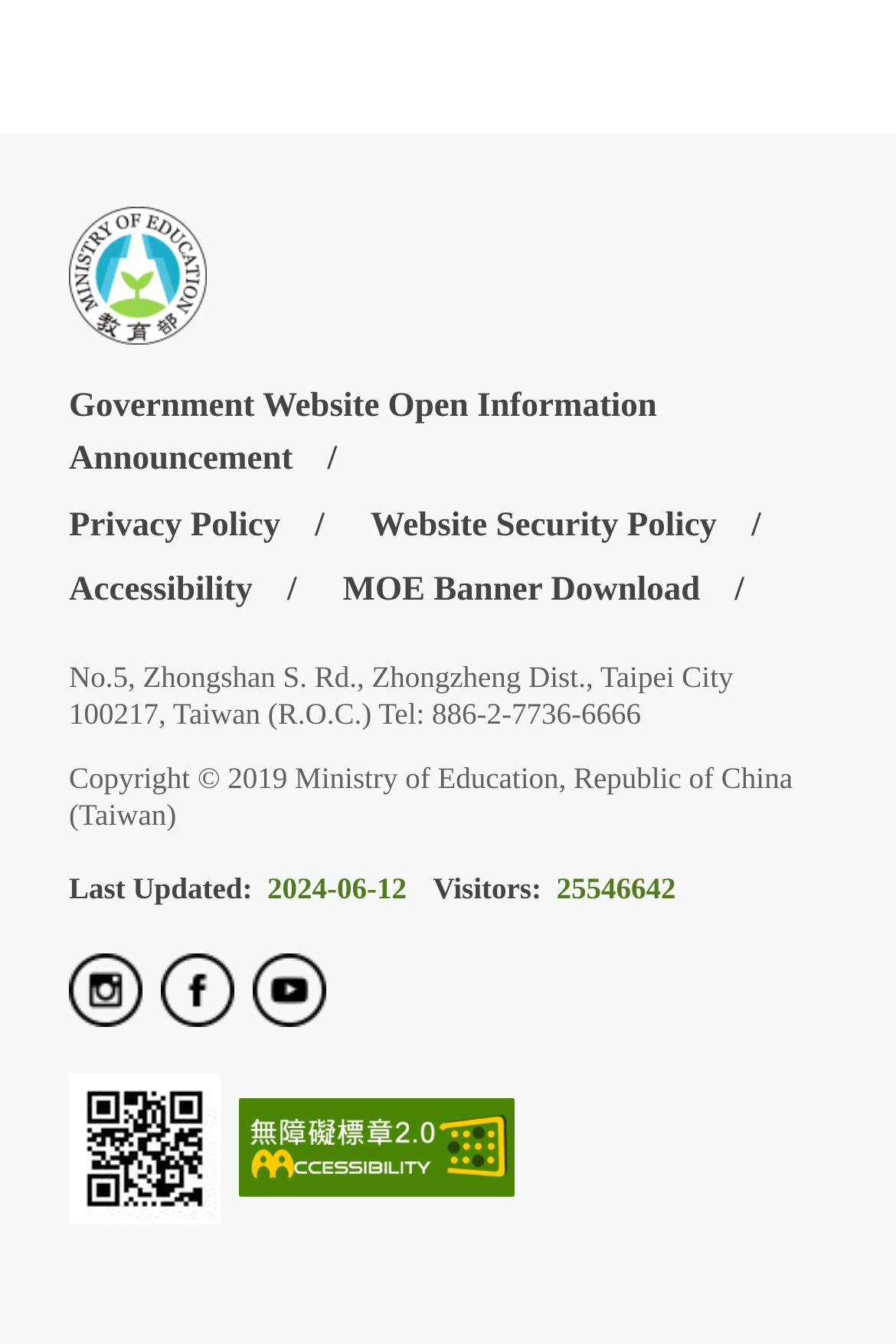Find the bounding box coordinates of the element's region that should be clicked in order to follow the given instruction: "View the Website Security Policy". The coordinates should consist of four float numbers between 0 and 1, i.e., [left, top, right, bottom].

[0.413, 0.372, 0.888, 0.412]